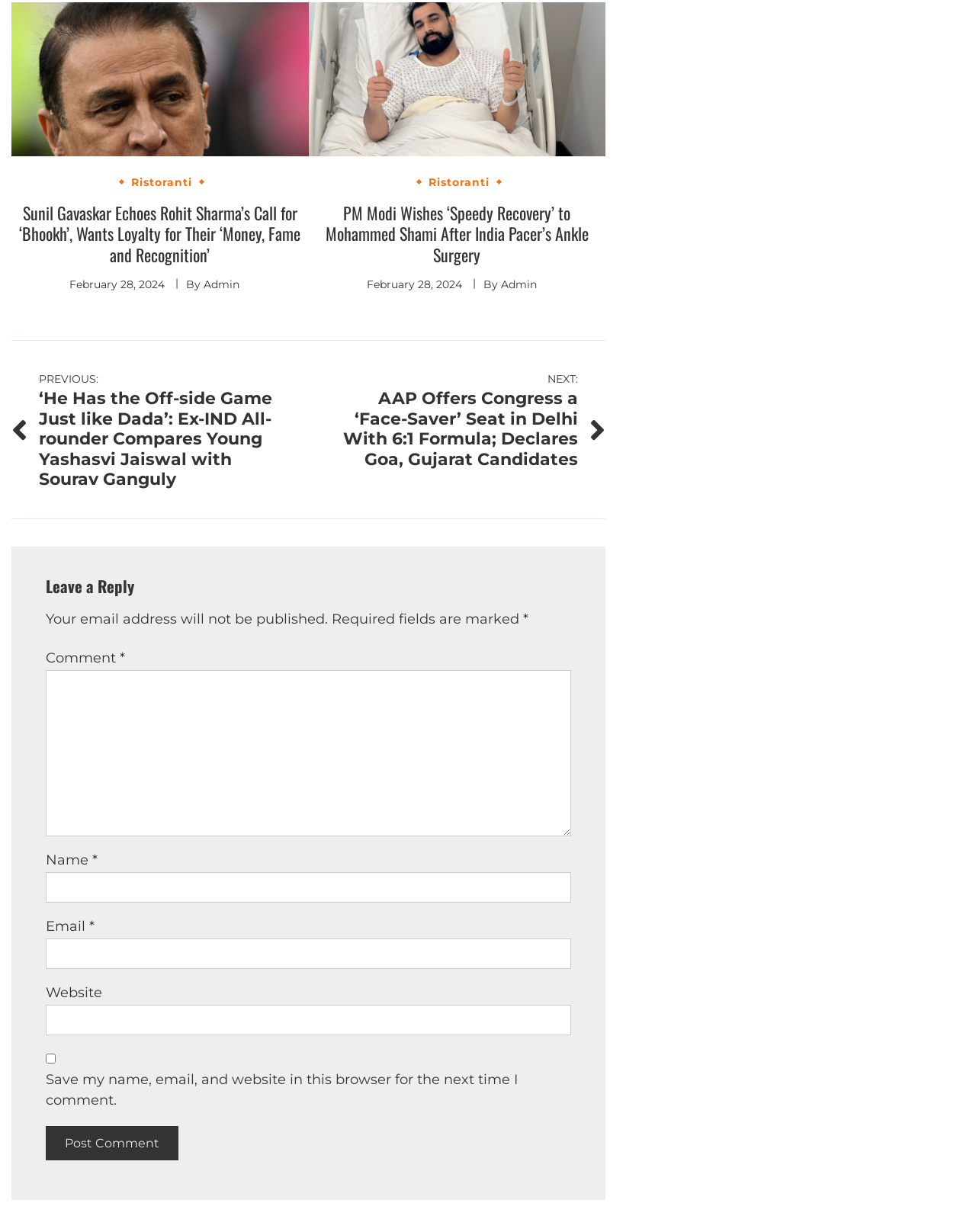What is the purpose of the textbox with the label 'Email'?
Using the visual information, answer the question in a single word or phrase.

To input email address